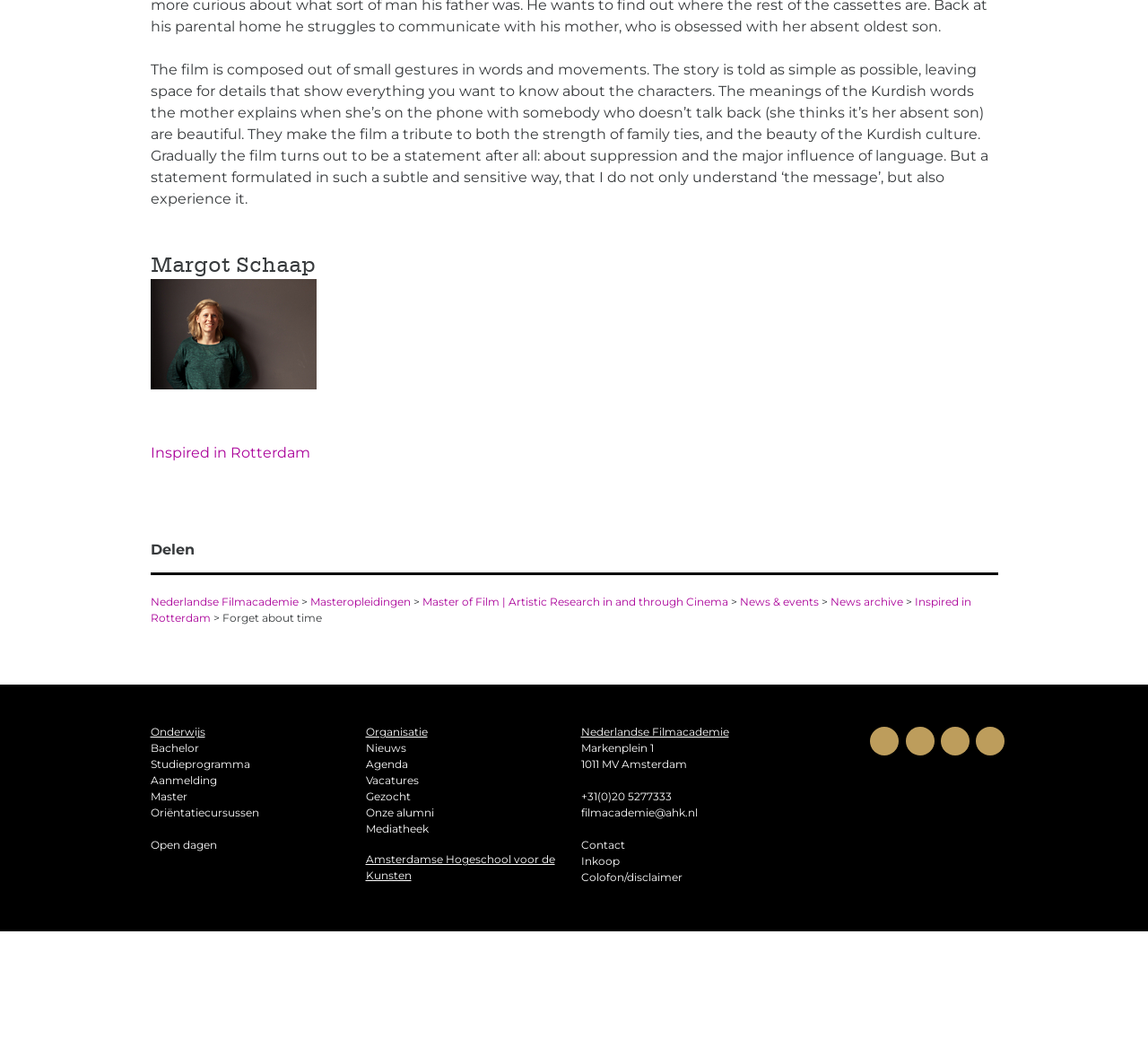Provide your answer to the question using just one word or phrase: What is the name of the film academy mentioned on the webpage?

Nederlandse Filmacademie